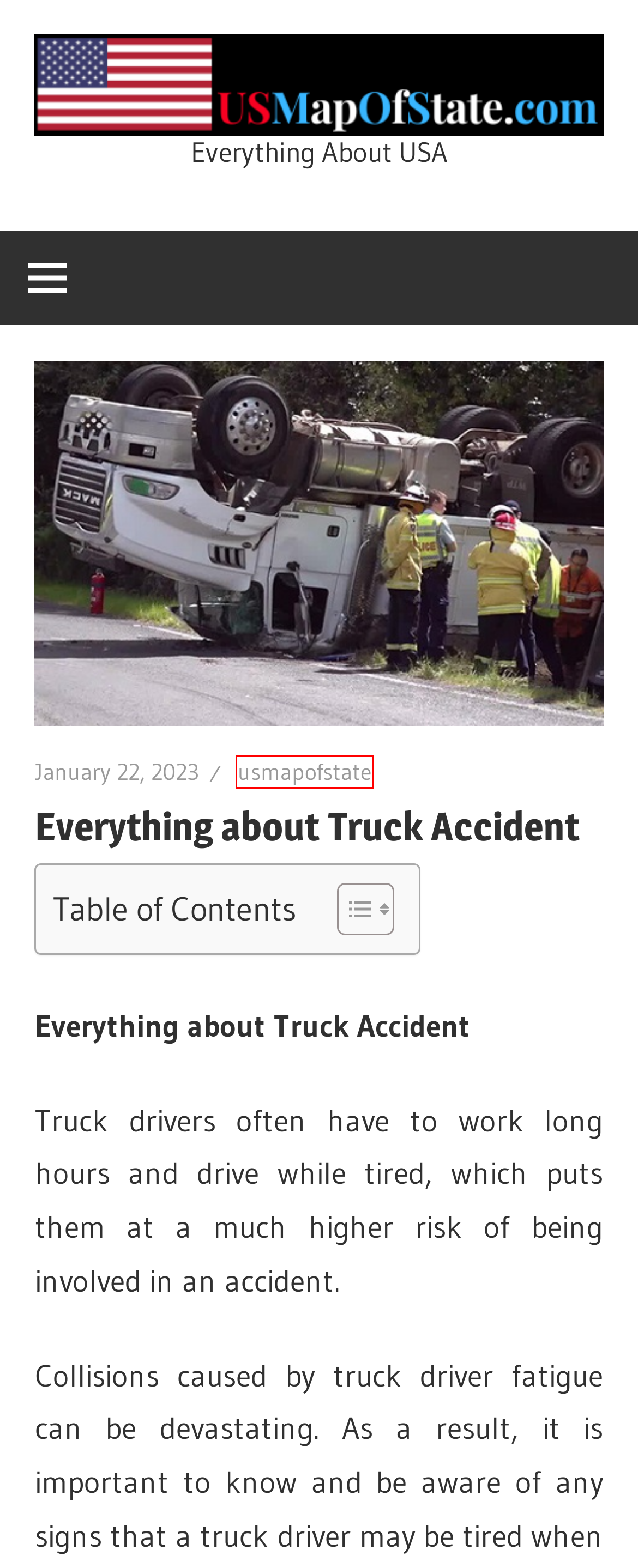Examine the screenshot of a webpage with a red rectangle bounding box. Select the most accurate webpage description that matches the new webpage after clicking the element within the bounding box. Here are the candidates:
A. Minnesota - US Map Of State
B. usmapofstate - US Map Of State
C. Maps - US Map Of State
D. Midwest - US Map Of State
E. Las Vegas - US Map Of State
F. Oklahoma - US Map Of State
G. US Map Of State - Everything About USA
H. Washington - US Map Of State

B